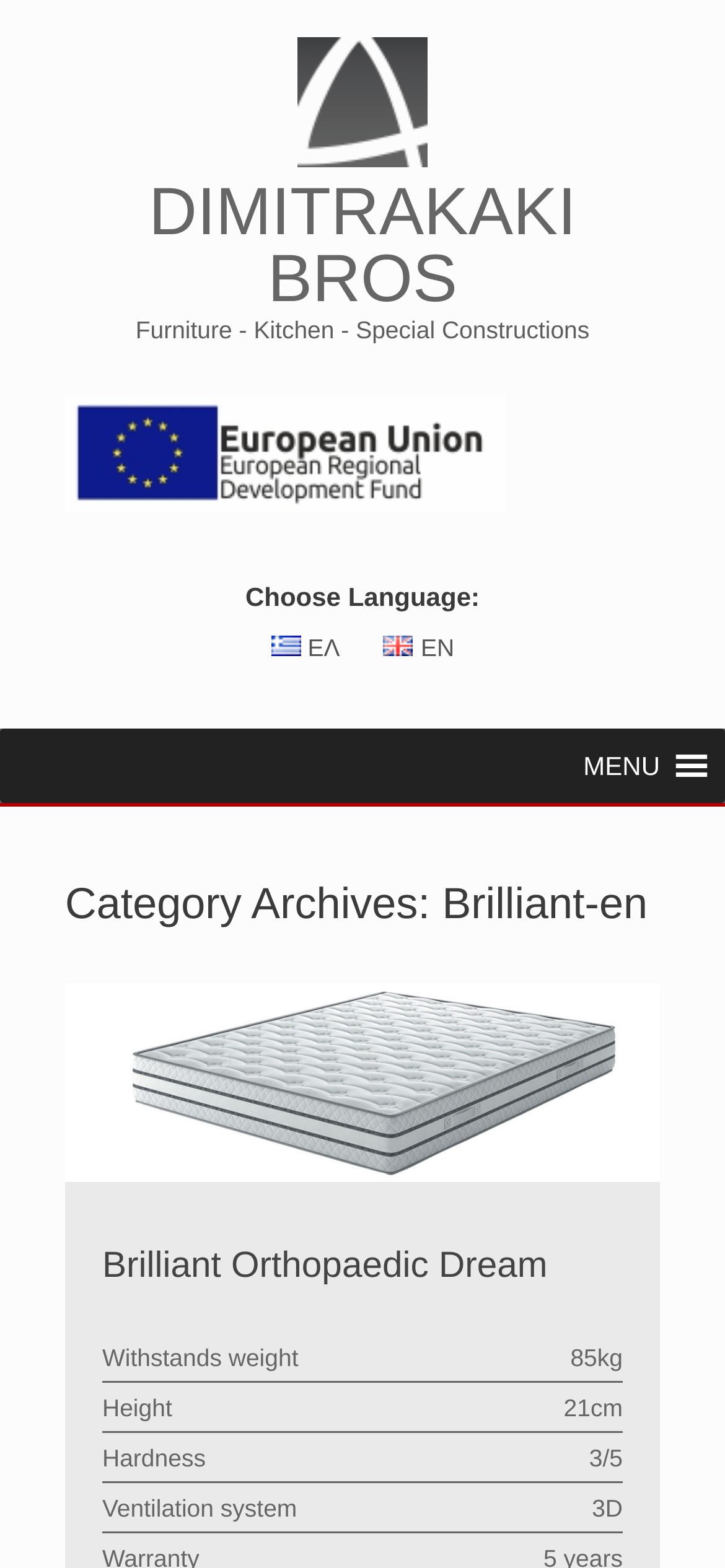How many language options are available?
Based on the image, please offer an in-depth response to the question.

The language options can be found in the links with the text 'ΕΛ' and 'EN' which are located below the heading 'Choose Language:'.